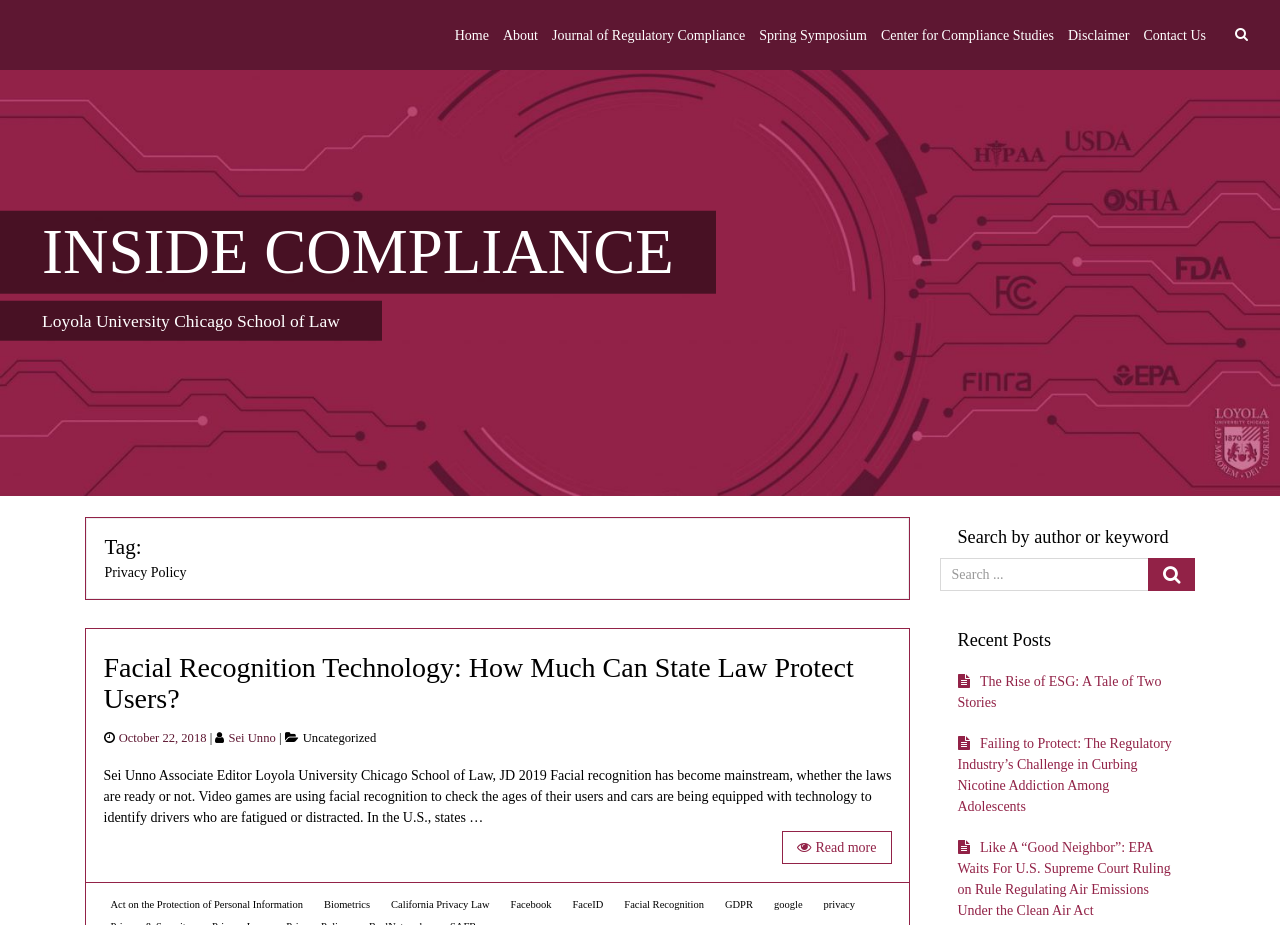Please identify the bounding box coordinates of the element on the webpage that should be clicked to follow this instruction: "Click on Contact Us". The bounding box coordinates should be given as four float numbers between 0 and 1, formatted as [left, top, right, bottom].

[0.893, 0.02, 0.942, 0.056]